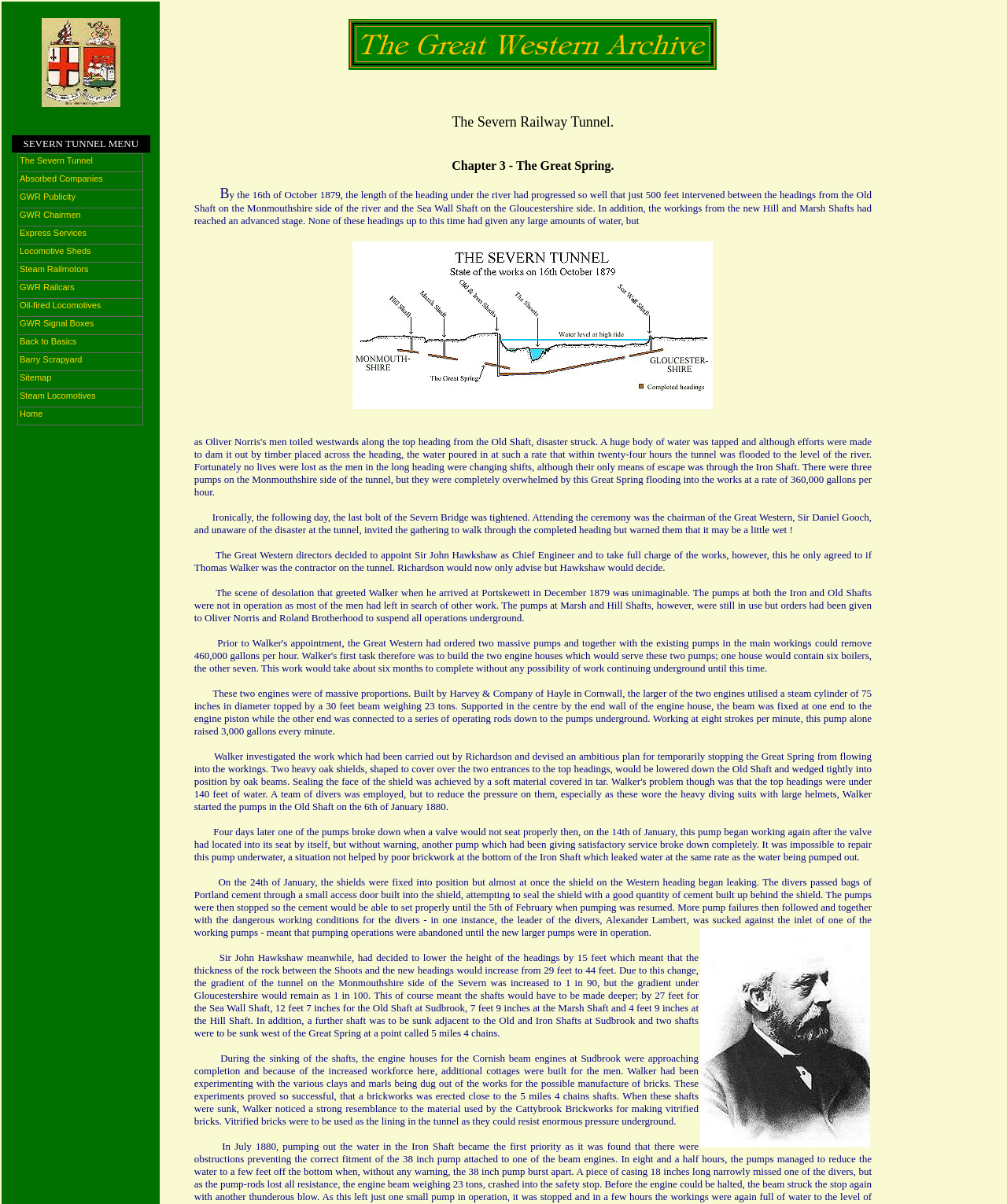Who was the leader of the divers?
Carefully analyze the image and provide a detailed answer to the question.

The webpage mentions that Alexander Lambert was the leader of the divers who were working on the tunnel, and he was sucked against the inlet of one of the working pumps.